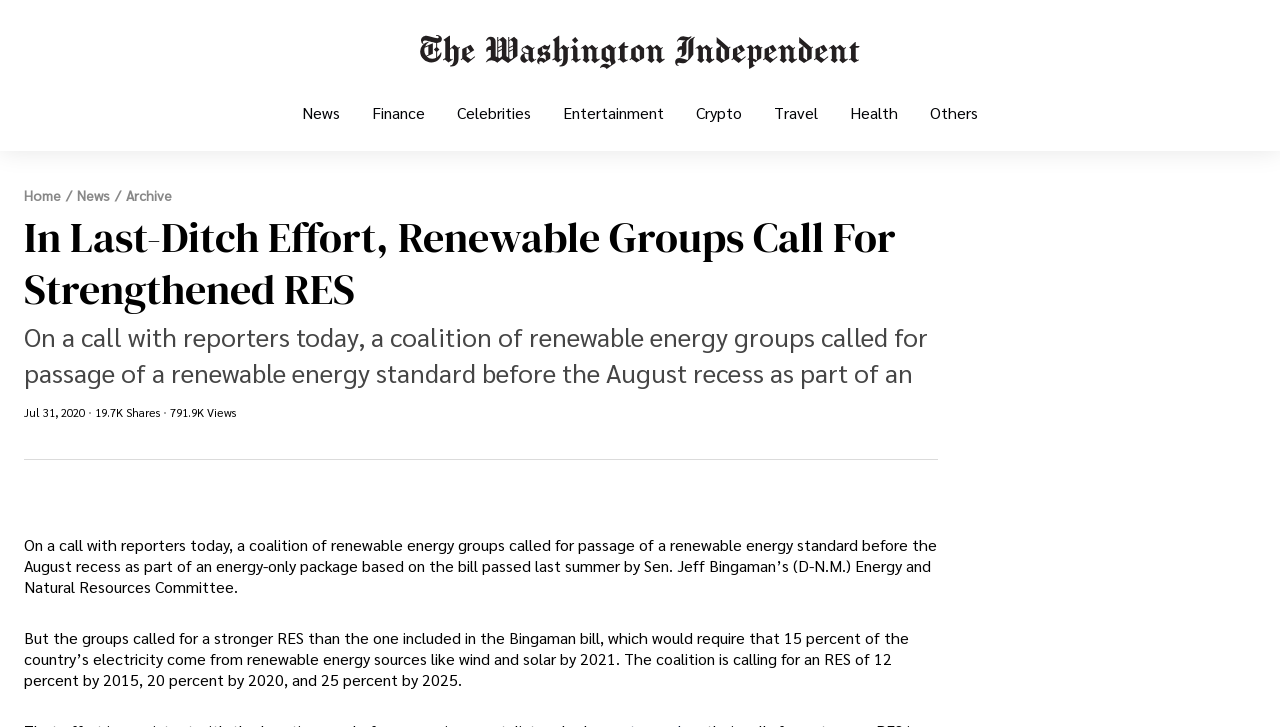Locate the UI element described by 6. Tryptophan that improves mood and provide its bounding box coordinates. Use the format (top-left x, top-left y, bottom-right x, bottom-right y) with all values as floating point numbers between 0 and 1.

None